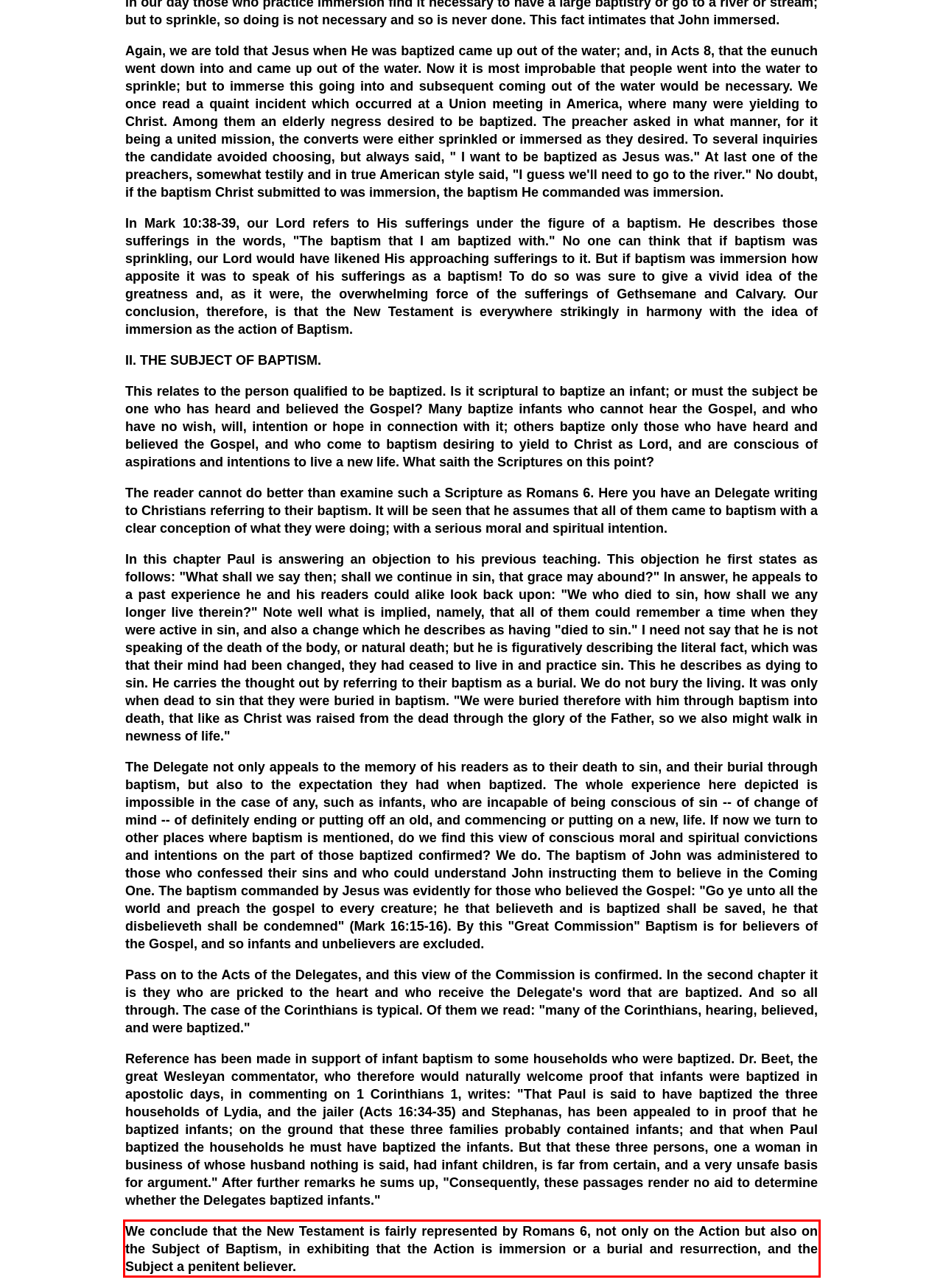Inspect the webpage screenshot that has a red bounding box and use OCR technology to read and display the text inside the red bounding box.

We conclude that the New Testament is fairly represented by Romans 6, not only on the Action but also on the Subject of Baptism, in exhibiting that the Action is immersion or a burial and resurrection, and the Subject a penitent believer.